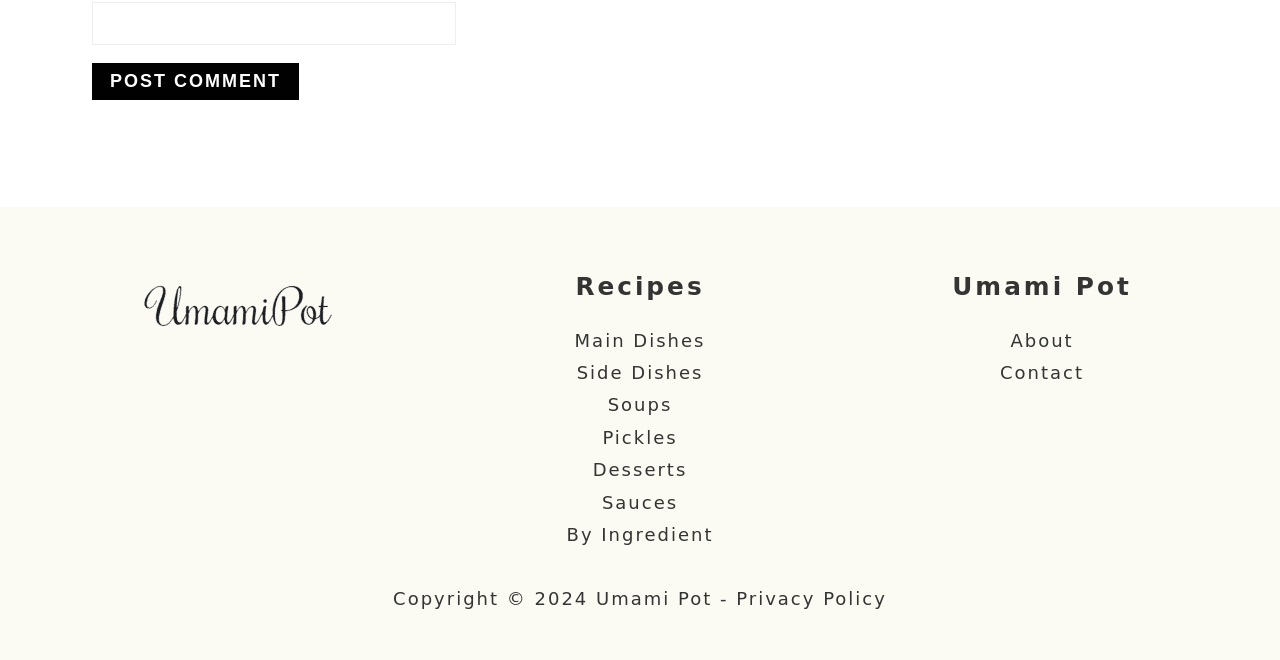Locate the bounding box coordinates of the UI element described by: "Cooking 2016 Focus". The bounding box coordinates should consist of four float numbers between 0 and 1, i.e., [left, top, right, bottom].

None